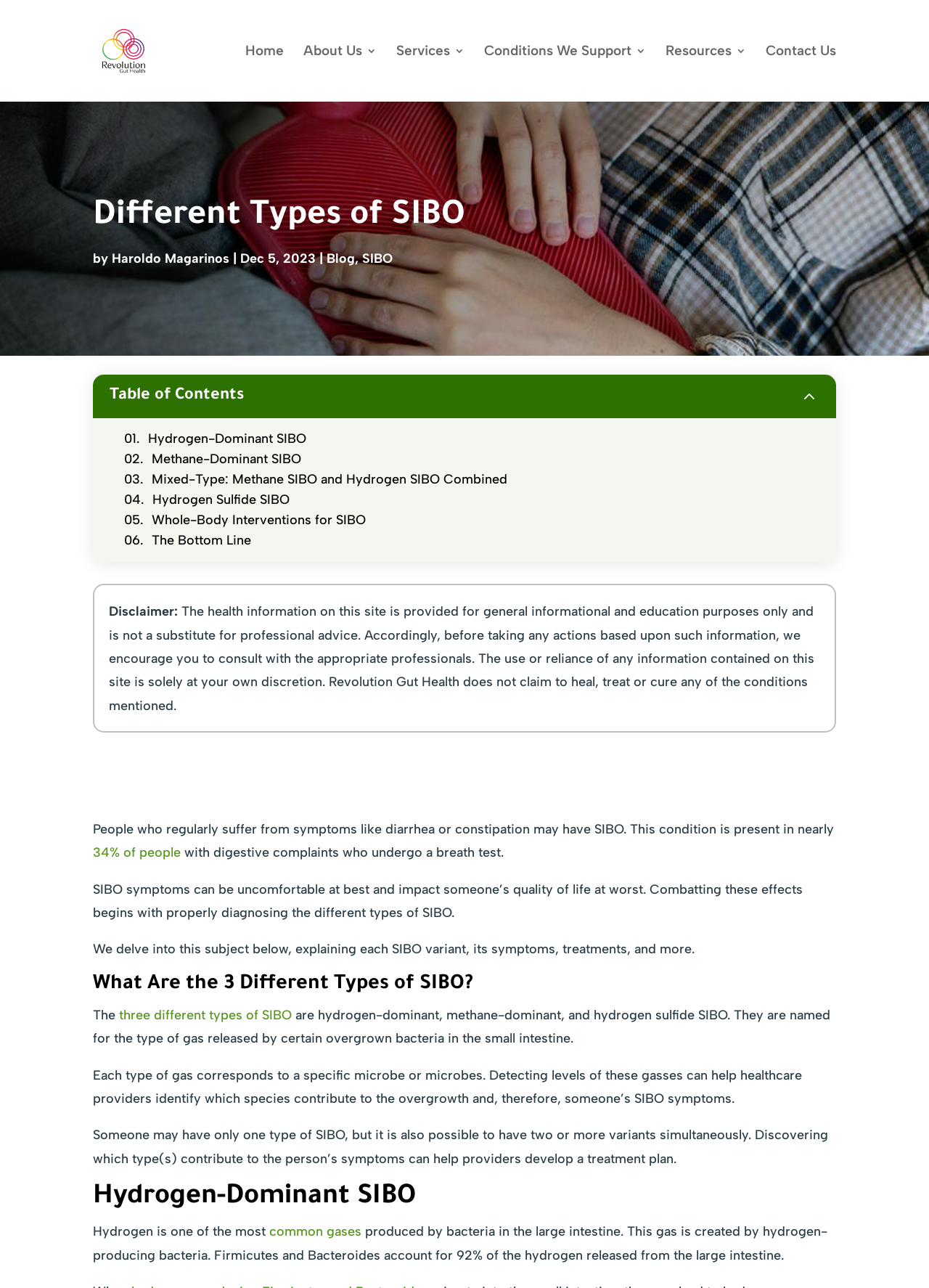What is the purpose of detecting gas levels in SIBO diagnosis?
Please provide a comprehensive answer based on the information in the image.

I read the text that says 'Detecting levels of these gasses can help healthcare providers identify which species contribute to the overgrowth and, therefore, someone’s SIBO symptoms.' This indicates that detecting gas levels is used to identify the microbes that contribute to SIBO.